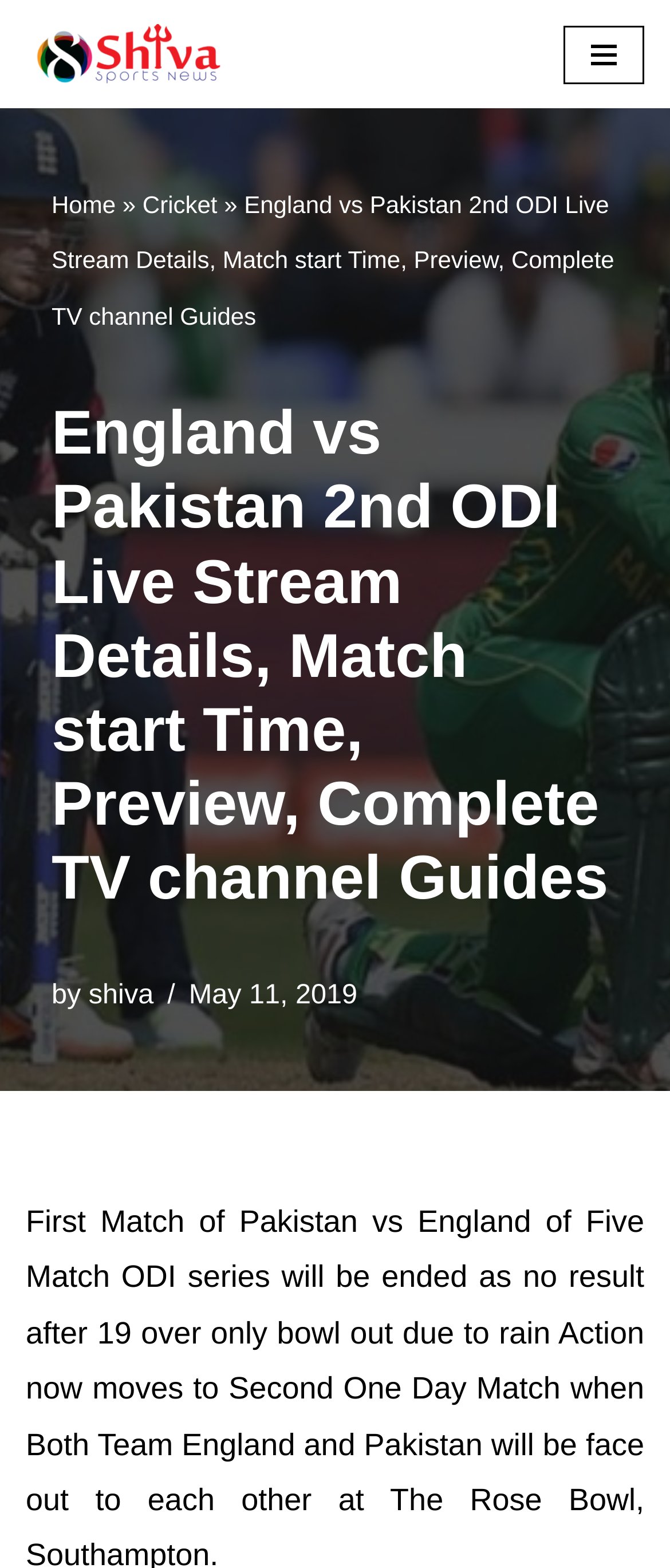Describe every aspect of the webpage comprehensively.

The webpage is about the 2nd ODI live stream details between England and Pakistan, with a focus on the match start time, preview, and complete TV channel guides. At the top-left corner, there is a "Skip to content" link. Next to it, there is a link to the website's homepage, "Shiva Sports News", which is a universal place for breaking news and latest updates on ongoing and upcoming tournaments, match results, live scores, and TV channel information.

On the top-right corner, there is a "Navigation Menu" button. Below the top section, there is a navigation bar with breadcrumbs, showing the path "Home » Cricket » England vs Pakistan 2nd ODI Live Stream Details, Match start Time, Preview, Complete TV channel Guides". 

The main content of the webpage is headed by a title "England vs Pakistan 2nd ODI Live Stream Details, Match start Time, Preview, Complete TV channel Guides", which is also the title of the webpage. Below the title, there is a byline "by shiva" and a timestamp "May 11, 2019".